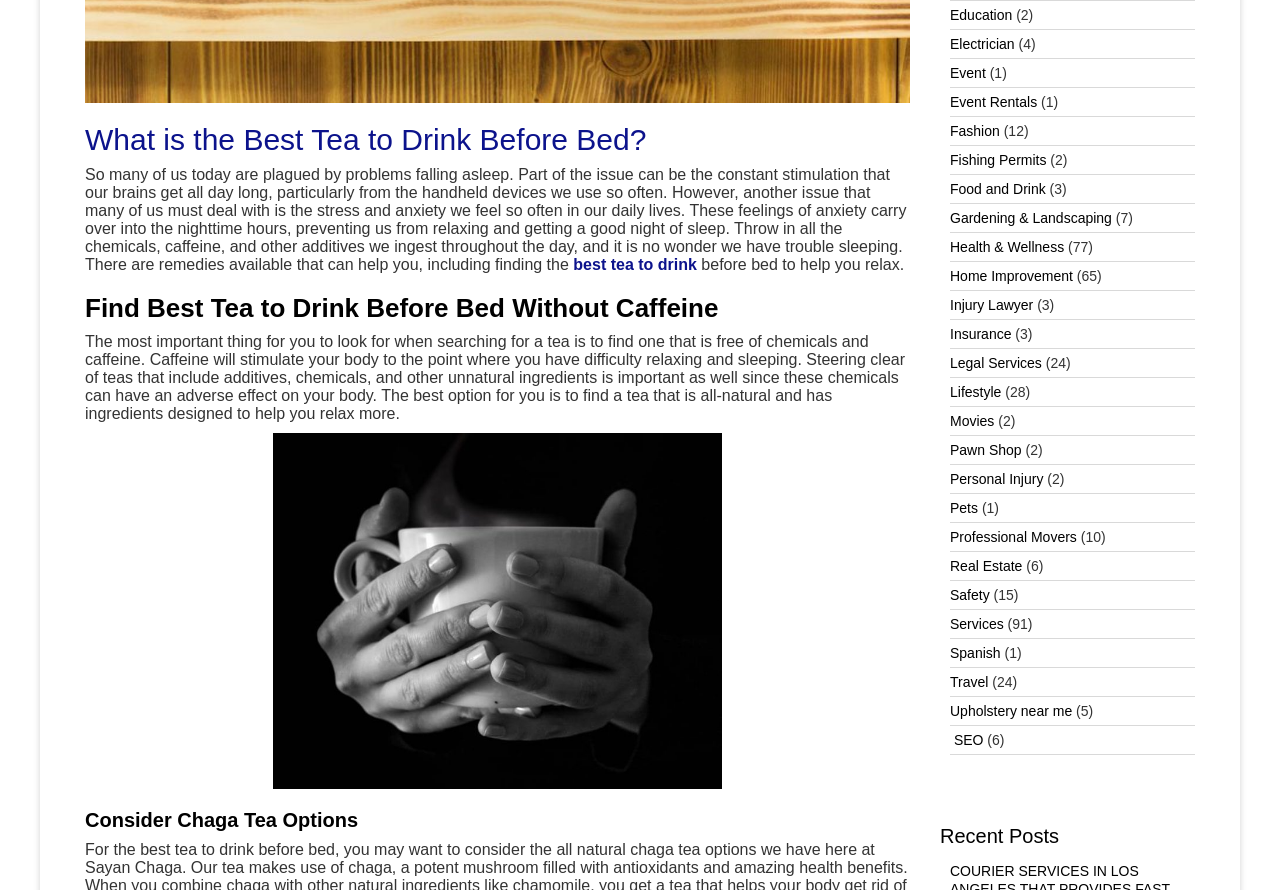Please determine the bounding box of the UI element that matches this description: Electrician. The coordinates should be given as (top-left x, top-left y, bottom-right x, bottom-right y), with all values between 0 and 1.

[0.742, 0.04, 0.793, 0.058]